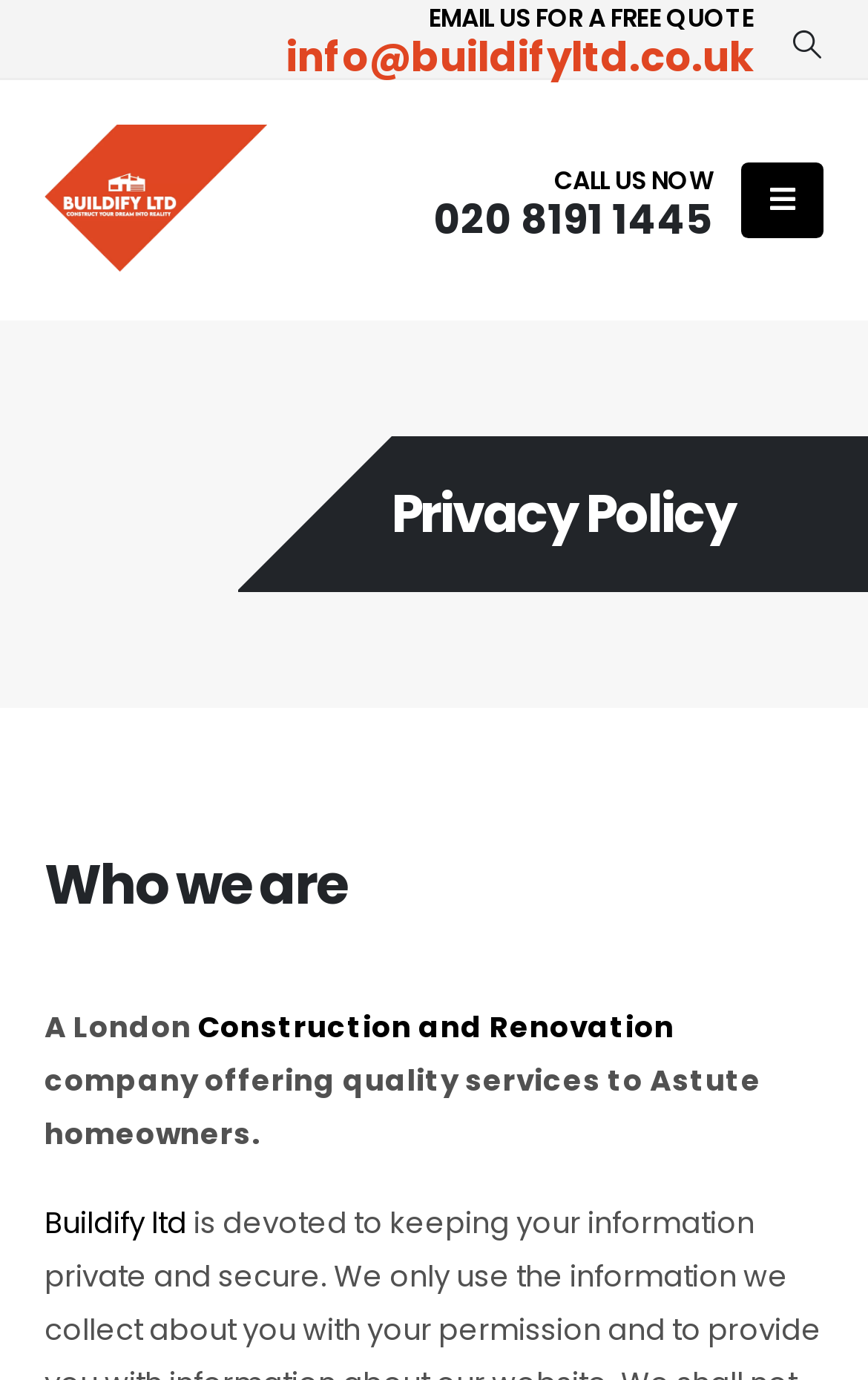What is the name of the company?
Please provide a single word or phrase based on the screenshot.

Buildify ltd